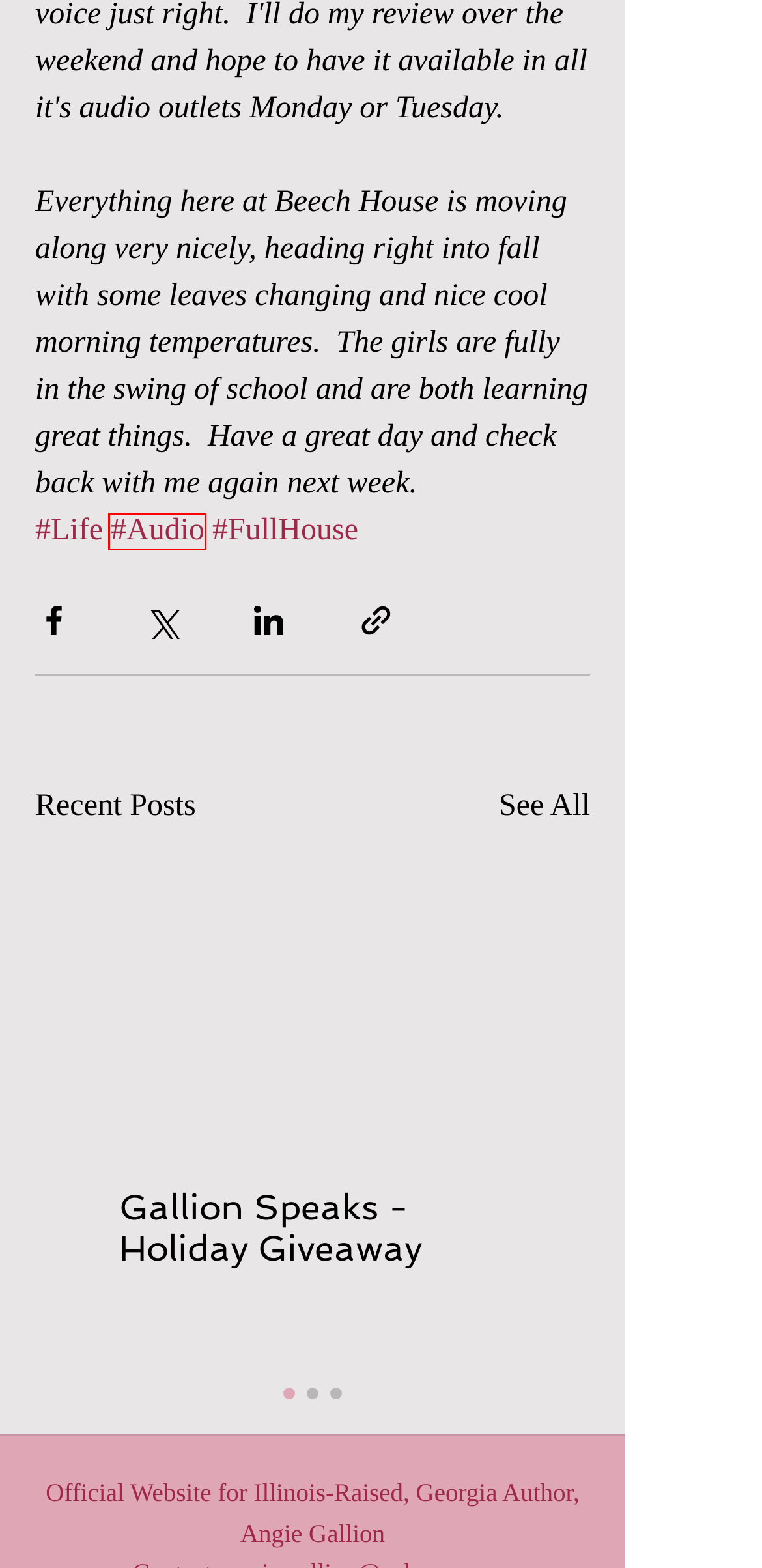You have a screenshot of a webpage with a red bounding box highlighting a UI element. Your task is to select the best webpage description that corresponds to the new webpage after clicking the element. Here are the descriptions:
A. #Audio
B. Website Builder - Create a Free Website Today | Wix.com
C. Gallion Speaks - Holiday Giveaway
D. #Life
E. #FullHouse
F. Gallion Speaks November 2018
G. Blog | angiegallion
H. Gallion Speaks - Emergent Launch Scheduled

A